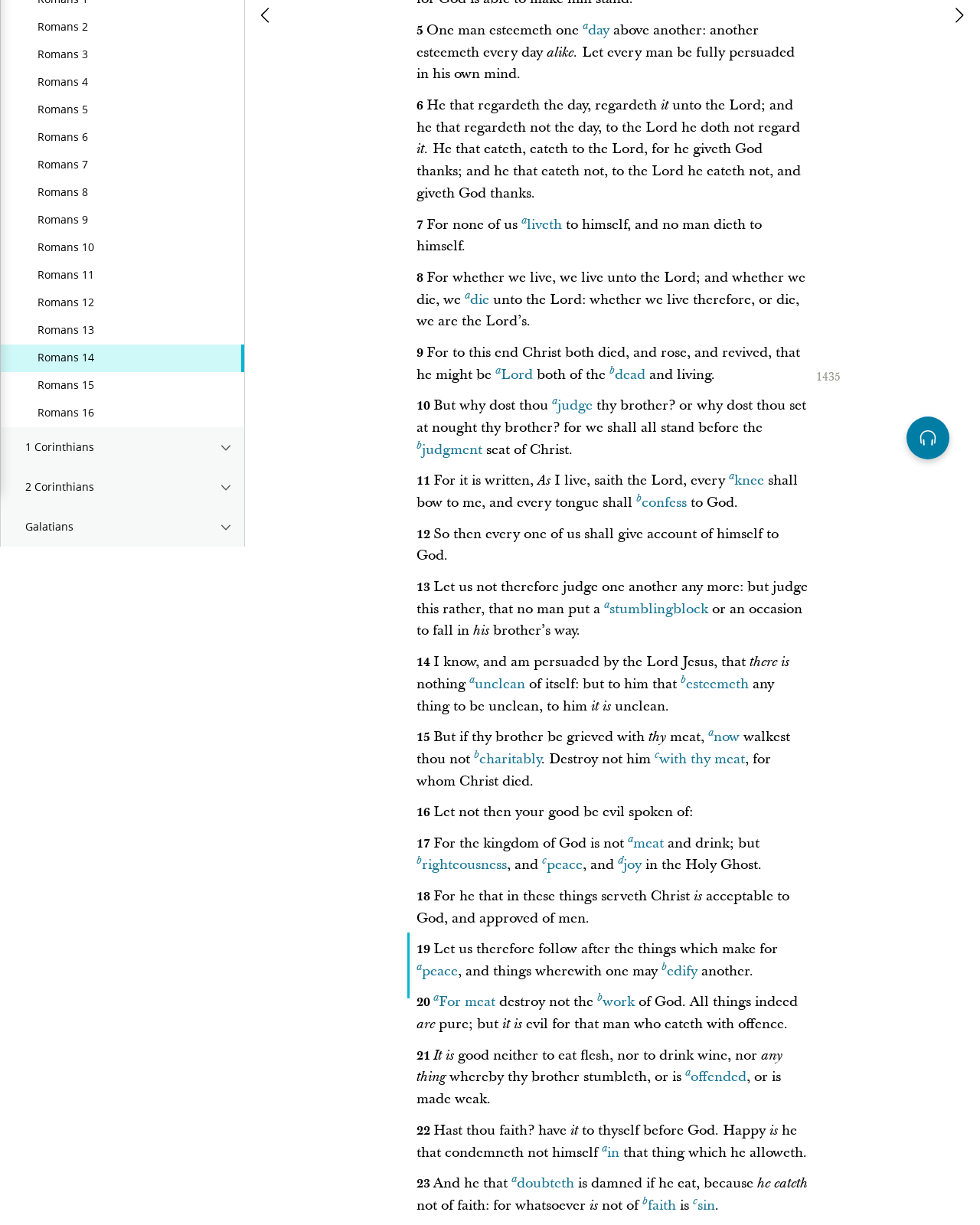Bounding box coordinates are specified in the format (top-left x, top-left y, bottom-right x, bottom-right y). All values are floating point numbers bounded between 0 and 1. Please provide the bounding box coordinate of the region this sentence describes: Lord

[0.505, 0.298, 0.544, 0.314]